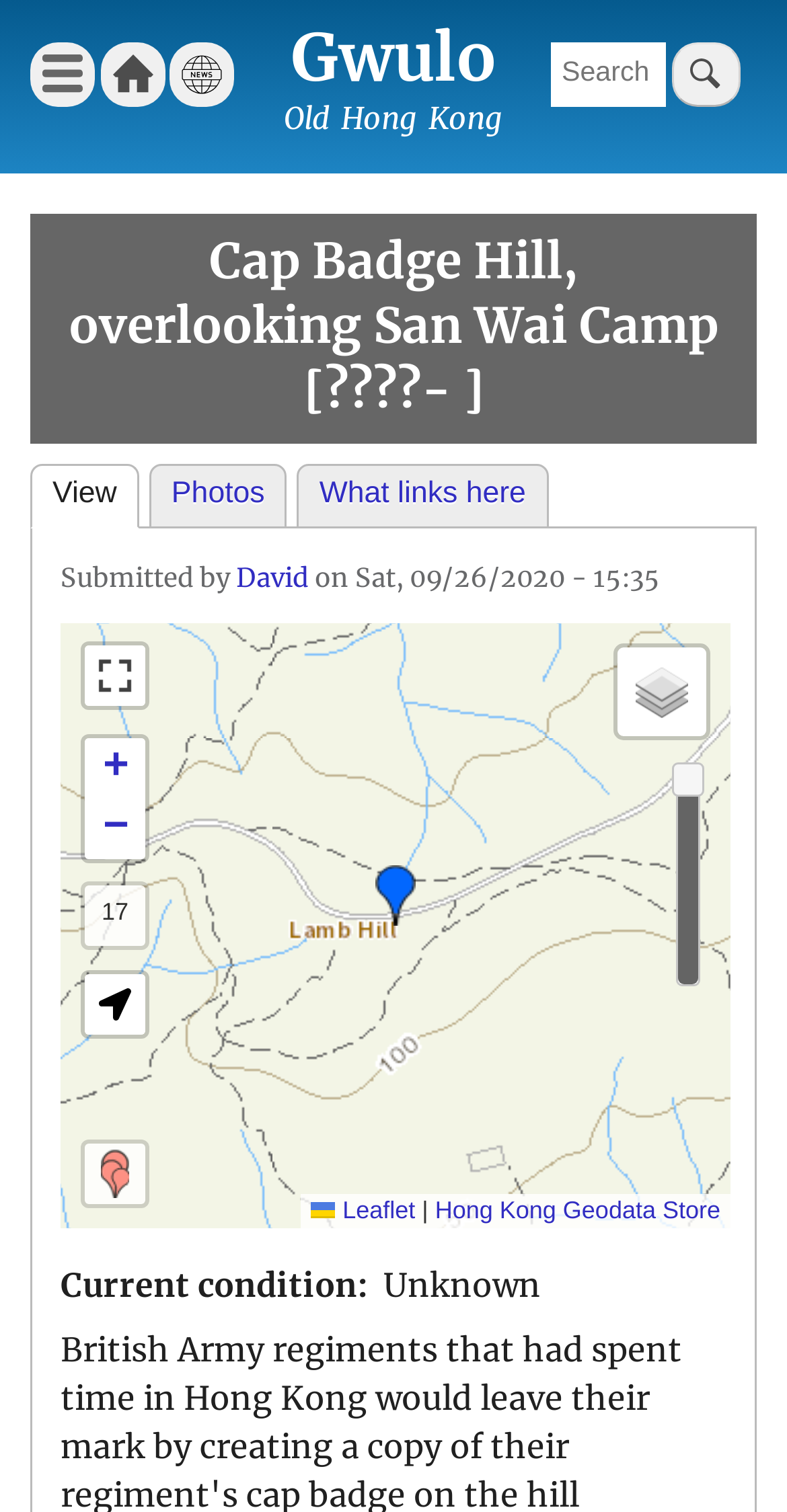Generate a thorough caption that explains the contents of the webpage.

This webpage is about Cap Badge Hill, overlooking San Wai Camp, and its connection to British Army regiments that spent time in Hong Kong. 

At the top of the page, there is a navigation menu with links to "Home", "What's new", and a search bar. Below the navigation menu, there is a heading "Cart Flyout" and a subheading "Cap Badge Hill, overlooking San Wai Camp [????- ]". 

To the right of the subheading, there are three tabs: "View" (which is the active tab), "Photos", and "What links here". Below the tabs, there is a section with information about the page's submission, including the submitter's name, "David", and the submission date, "Sat, 09/26/2020 - 15:35". 

The main content of the page is a map, which takes up most of the page's space. The map has several interactive elements, including zoom in and out buttons, a "View Fullscreen" link, and a "Show me where I am" button. There is also a "Layers" button and a "View map of all Places" link. 

At the bottom of the page, there is a section with the text "Current condition: Unknown".